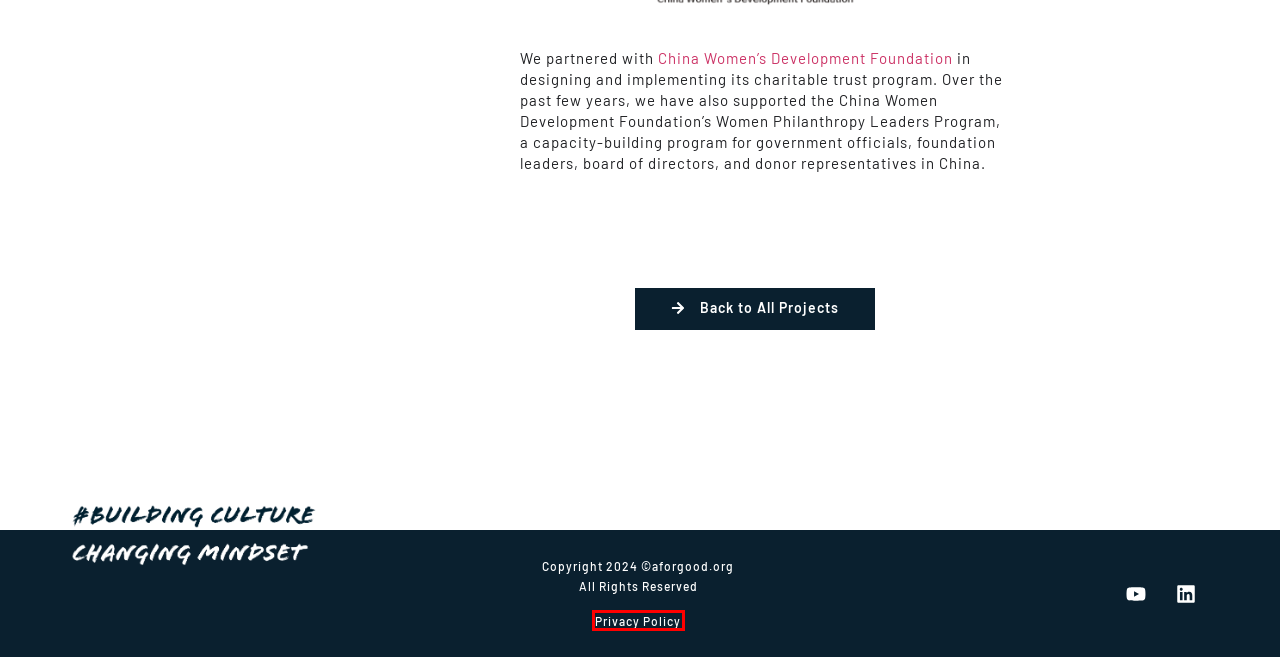Analyze the screenshot of a webpage that features a red rectangle bounding box. Pick the webpage description that best matches the new webpage you would see after clicking on the element within the red bounding box. Here are the candidates:
A. About Us - Alliance for Good
B. 首页-母亲健康快车
C. Privacy Policy - Alliance for Good
D. Our Projects - Alliance for Good
E. Home - Alliance for Good
F. Contact Us - Alliance for Good
G. Events - Alliance for Good
H. Our Knowledge - Alliance for Good

C